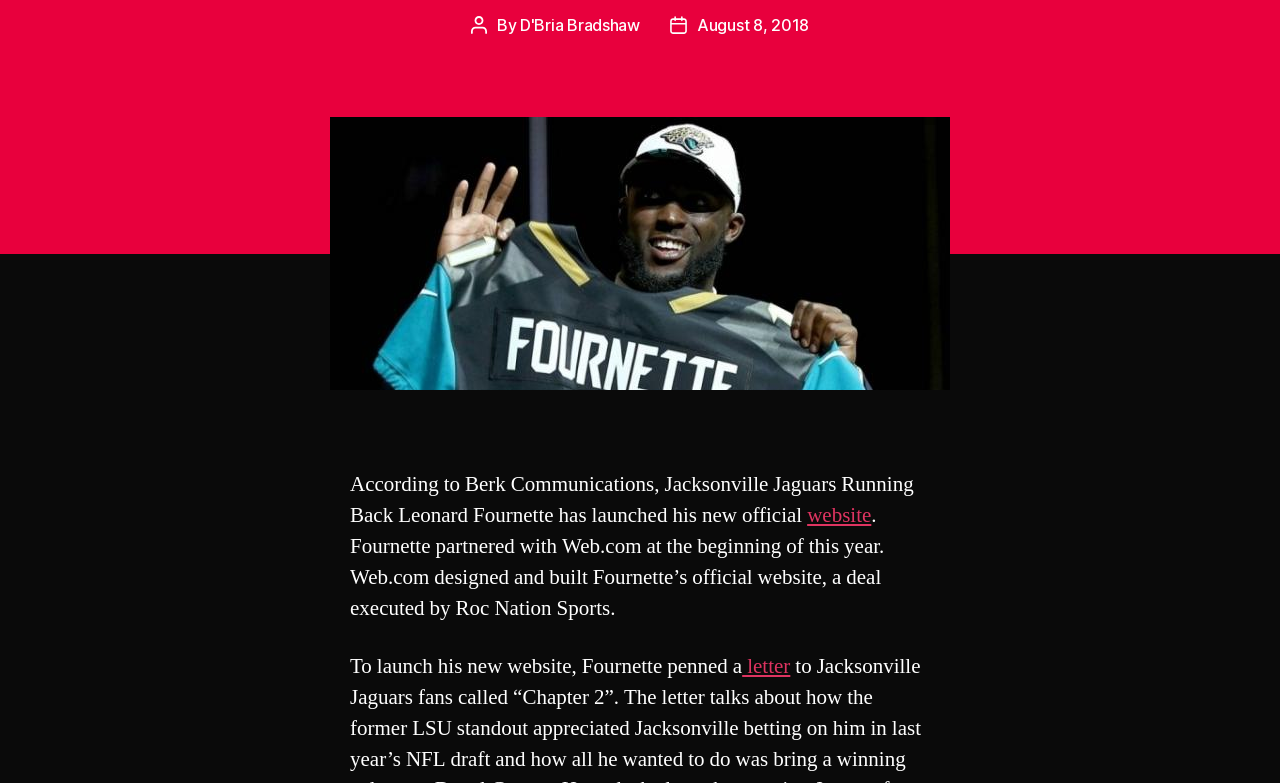From the webpage screenshot, predict the bounding box coordinates (top-left x, top-left y, bottom-right x, bottom-right y) for the UI element described here: August 8, 2018

[0.544, 0.02, 0.632, 0.045]